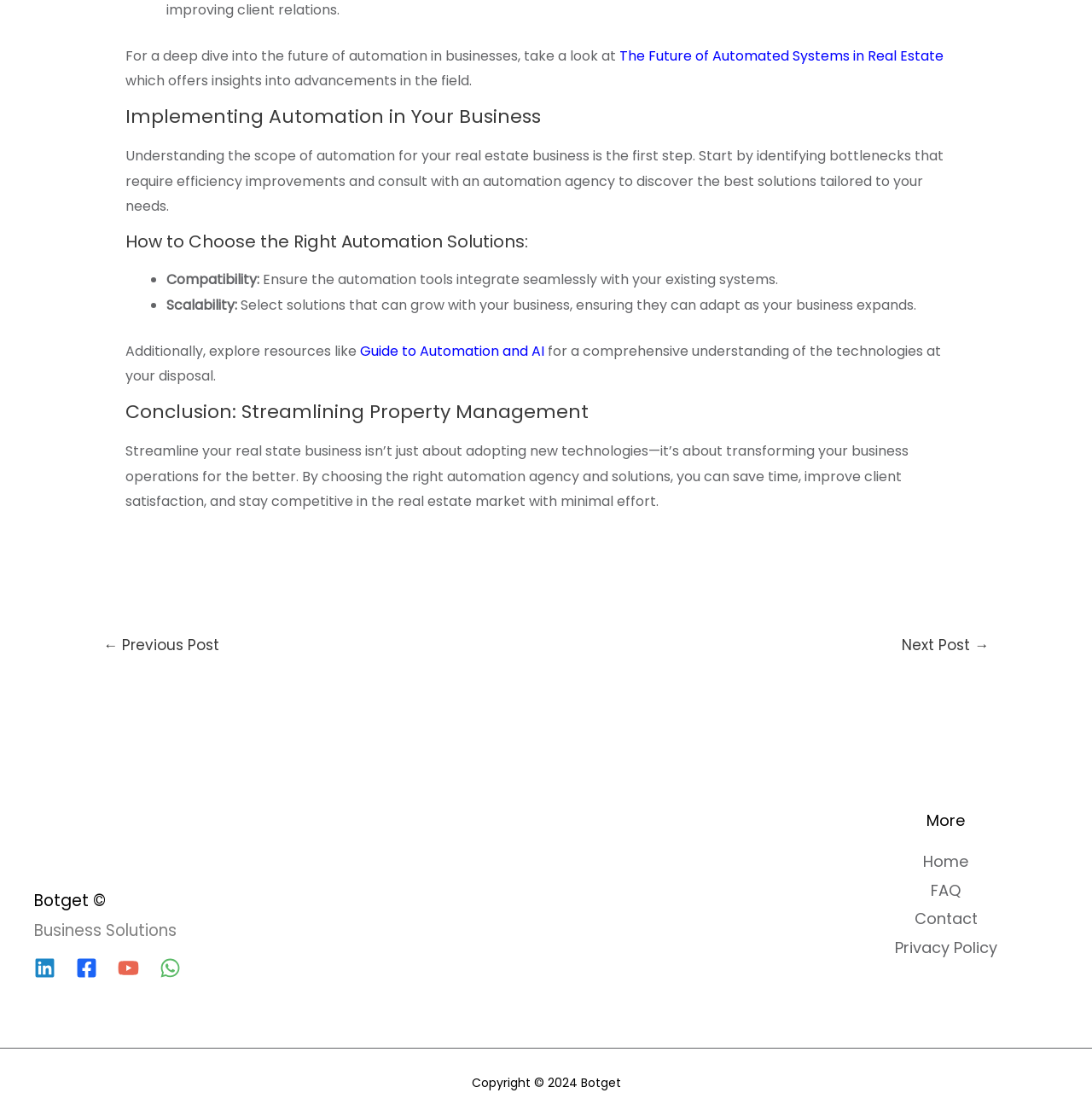What is the year of copyright mentioned in the footer?
Please answer the question with as much detail and depth as you can.

The year of copyright mentioned in the footer can be determined by reading the static text 'Copyright © 2024 Botget' at the bottom of the webpage.